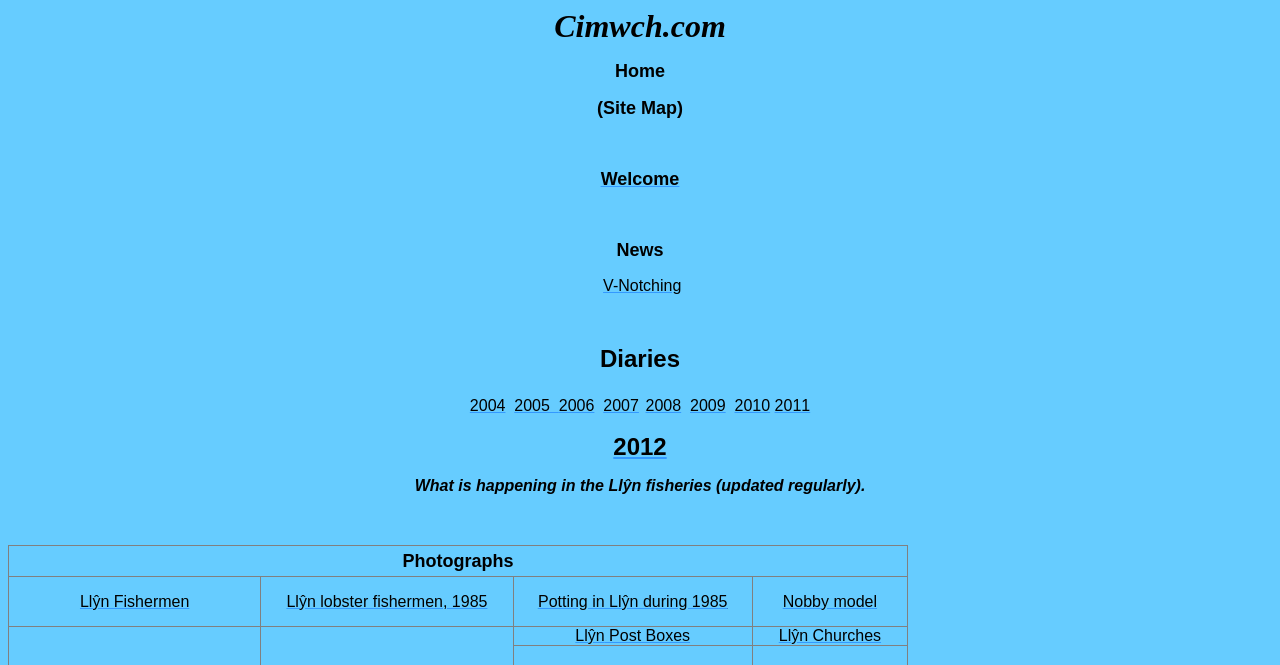Locate the bounding box coordinates of the clickable area to execute the instruction: "Click on Welcome". Provide the coordinates as four float numbers between 0 and 1, represented as [left, top, right, bottom].

[0.469, 0.254, 0.531, 0.284]